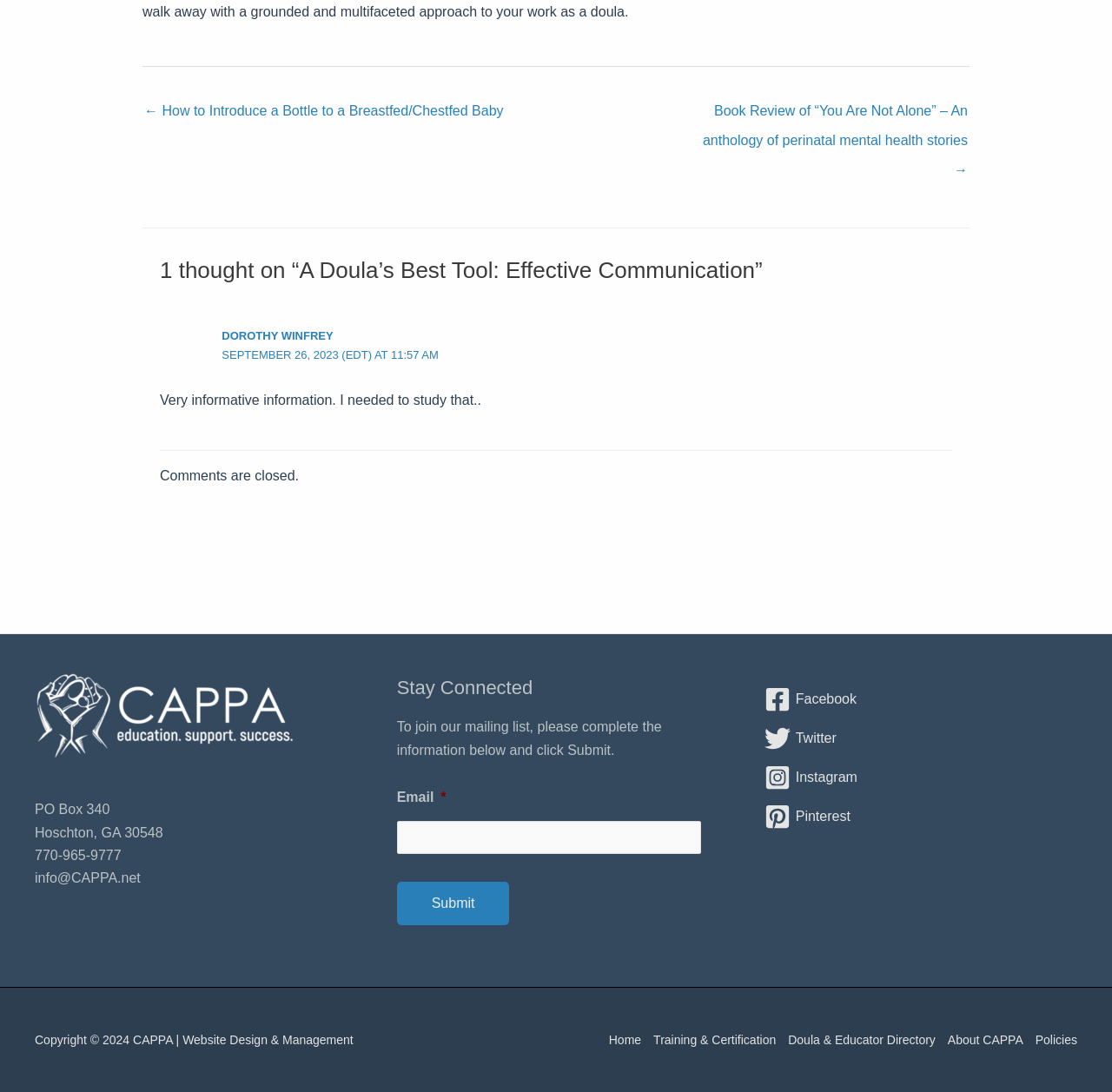Find the bounding box coordinates for the element described here: "Training & Certification".

[0.582, 0.942, 0.703, 0.963]